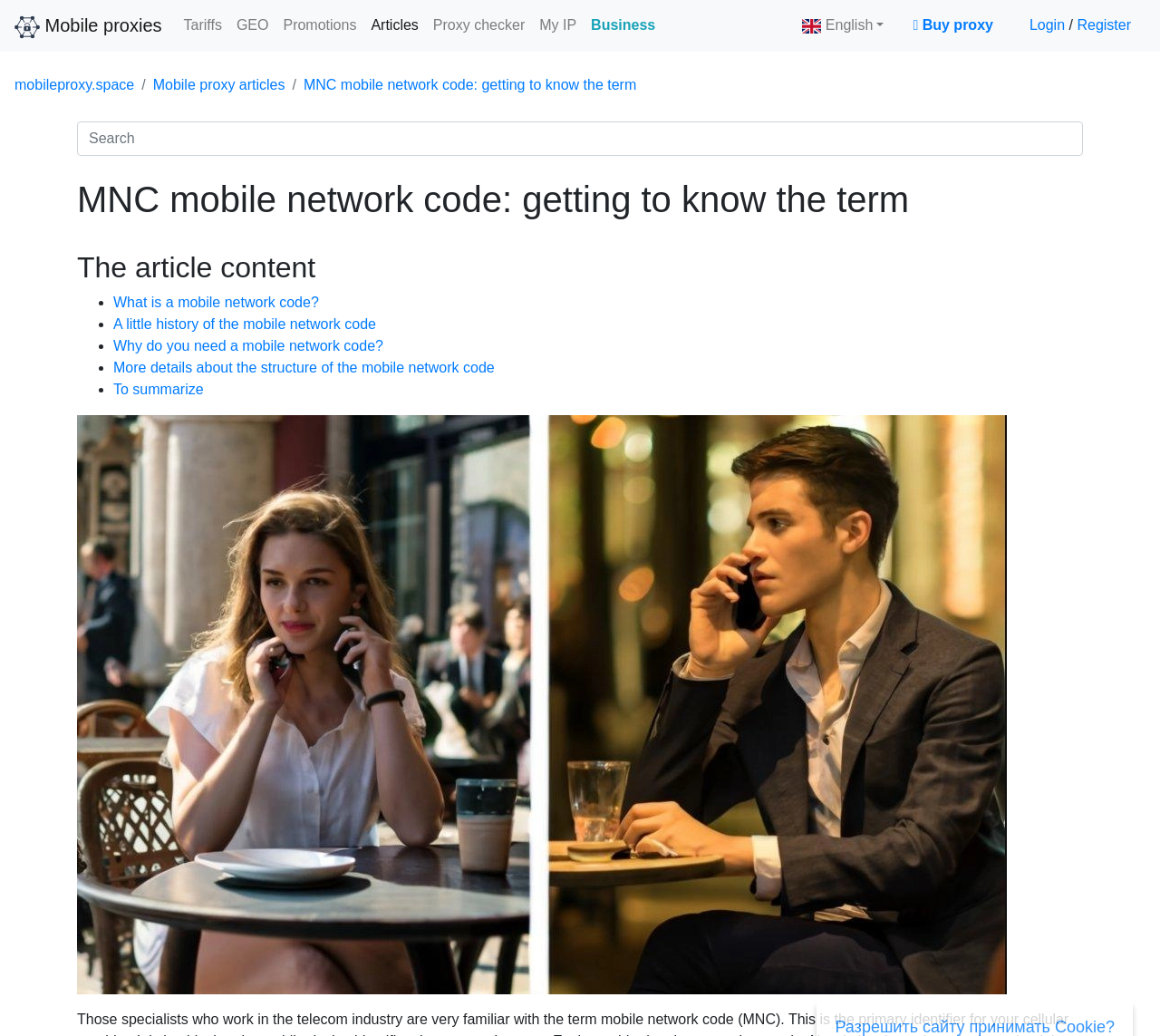Show me the bounding box coordinates of the clickable region to achieve the task as per the instruction: "Buy proxy".

[0.768, 0.011, 0.875, 0.039]